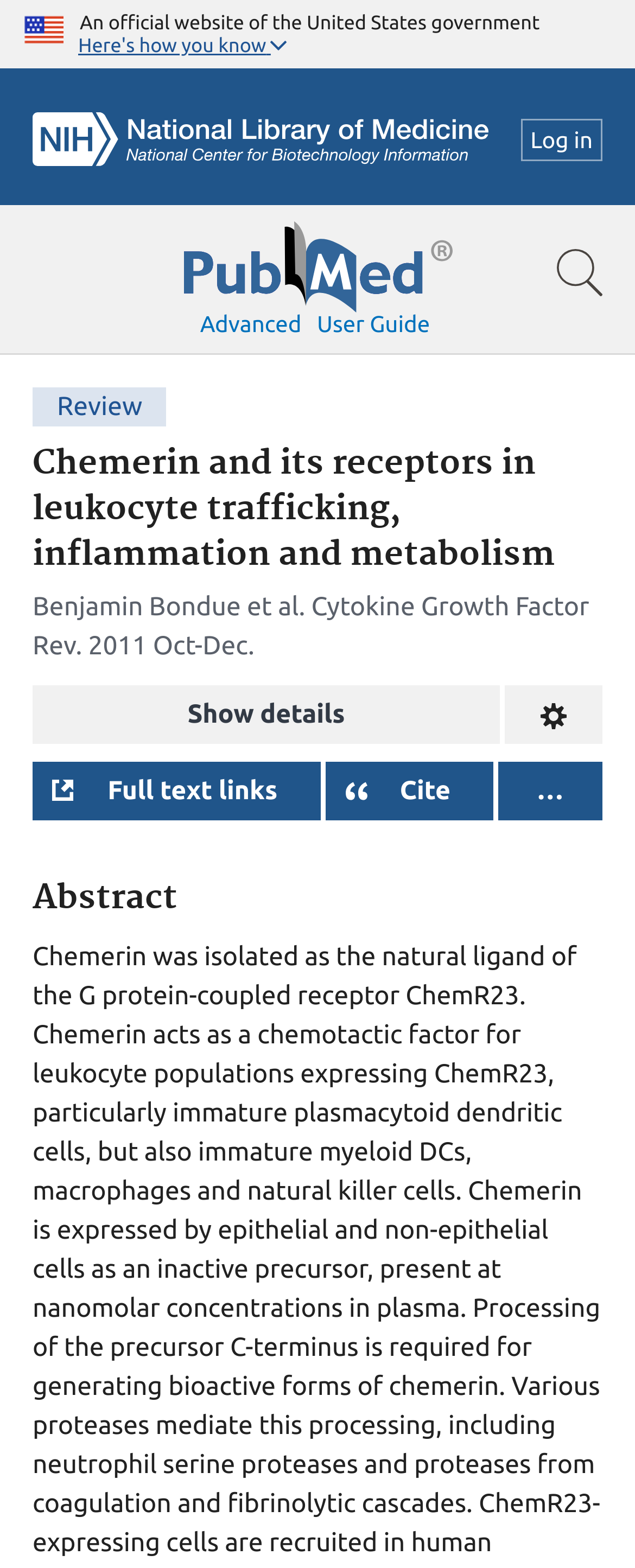Identify the bounding box coordinates for the element that needs to be clicked to fulfill this instruction: "Search for a term". Provide the coordinates in the format of four float numbers between 0 and 1: [left, top, right, bottom].

[0.0, 0.131, 1.0, 0.226]